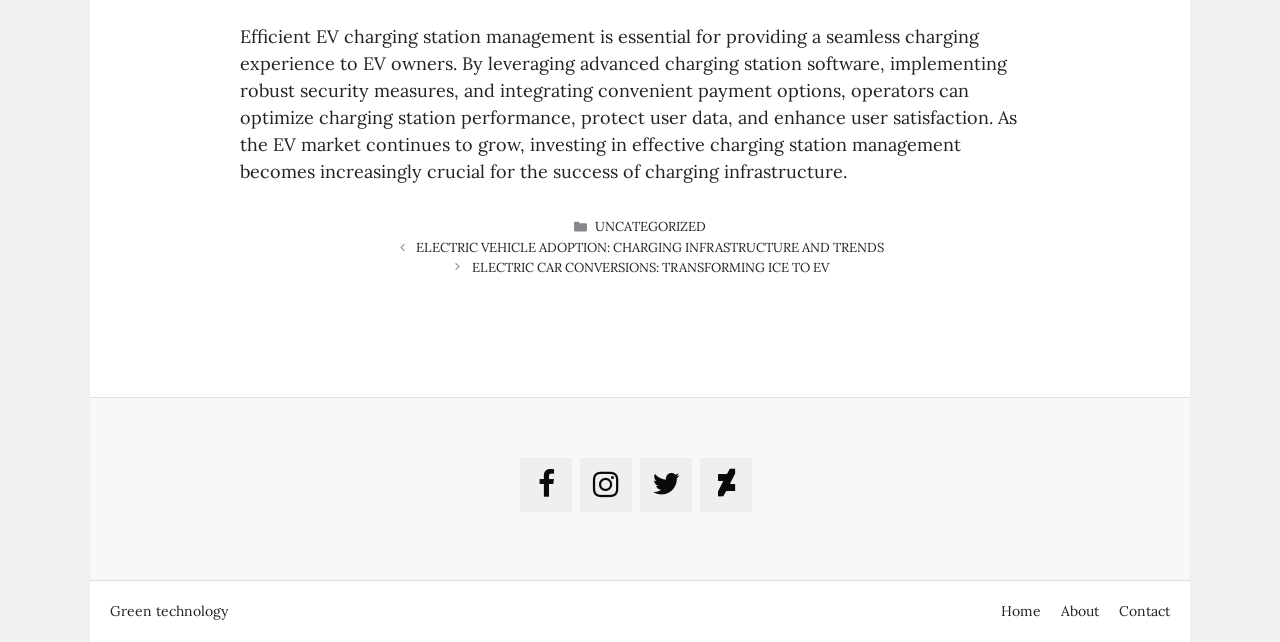Could you determine the bounding box coordinates of the clickable element to complete the instruction: "Learn about electric car conversions"? Provide the coordinates as four float numbers between 0 and 1, i.e., [left, top, right, bottom].

[0.369, 0.403, 0.648, 0.429]